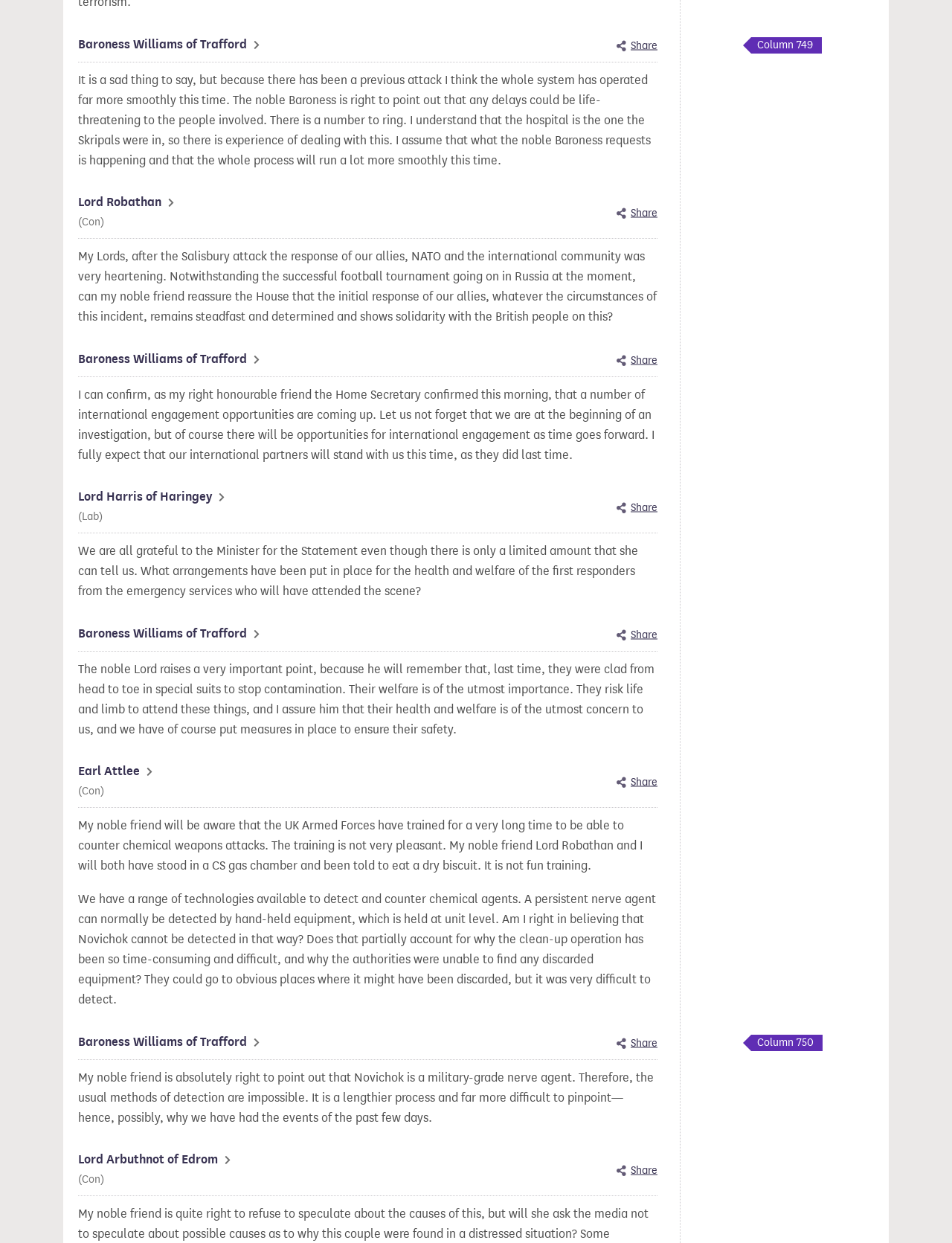Use a single word or phrase to answer the question:
Who is the Minister mentioned in the webpage?

Baroness Williams of Trafford